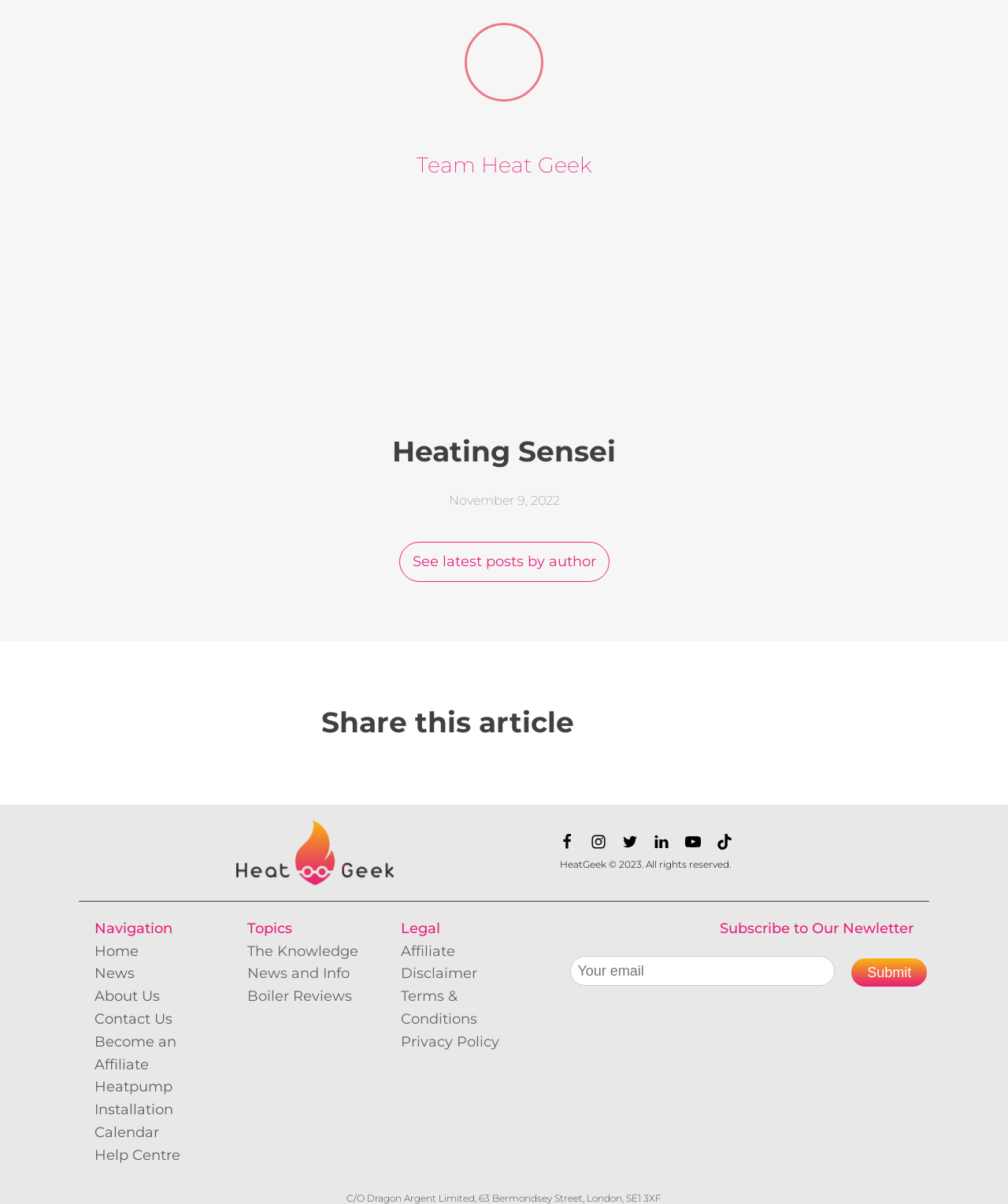Determine the bounding box coordinates of the UI element described below. Use the format (top-left x, top-left y, bottom-right x, bottom-right y) with floating point numbers between 0 and 1: News and Info

[0.246, 0.8, 0.356, 0.818]